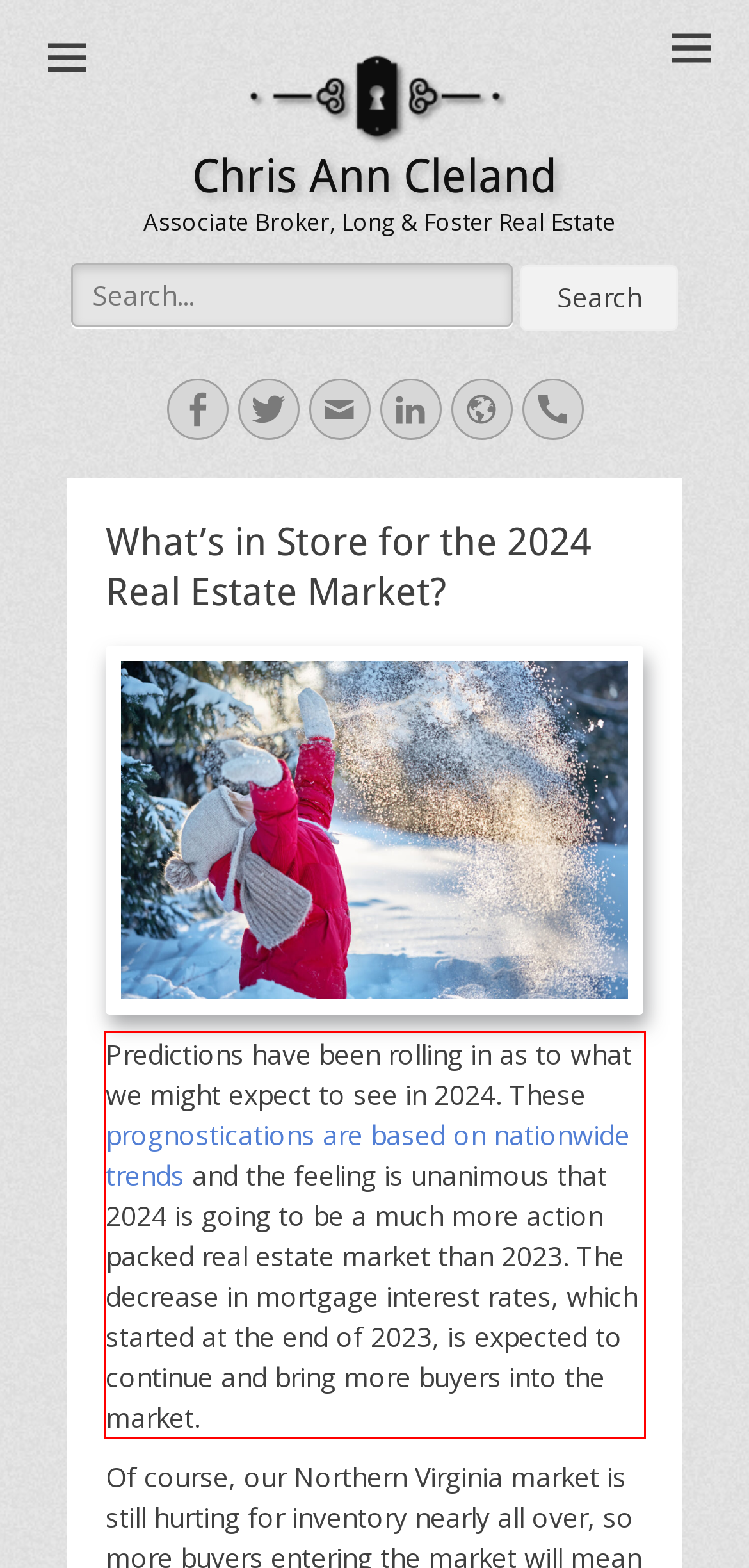Please examine the webpage screenshot containing a red bounding box and use OCR to recognize and output the text inside the red bounding box.

Predictions have been rolling in as to what we might expect to see in 2024. These prognostications are based on nationwide trends and the feeling is unanimous that 2024 is going to be a much more action packed real estate market than 2023. The decrease in mortgage interest rates, which started at the end of 2023, is expected to continue and bring more buyers into the market.